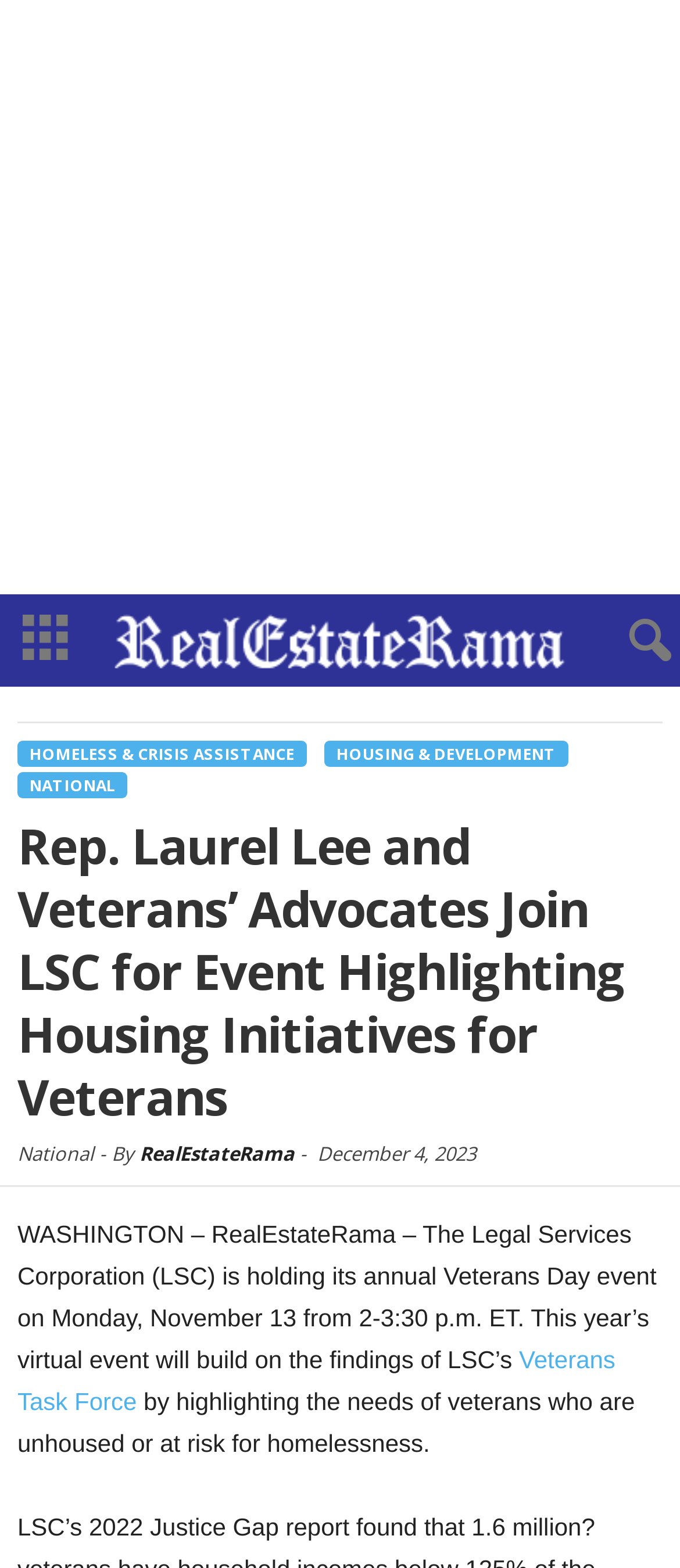Provide a brief response in the form of a single word or phrase:
What is the focus of the event?

Housing initiatives for veterans